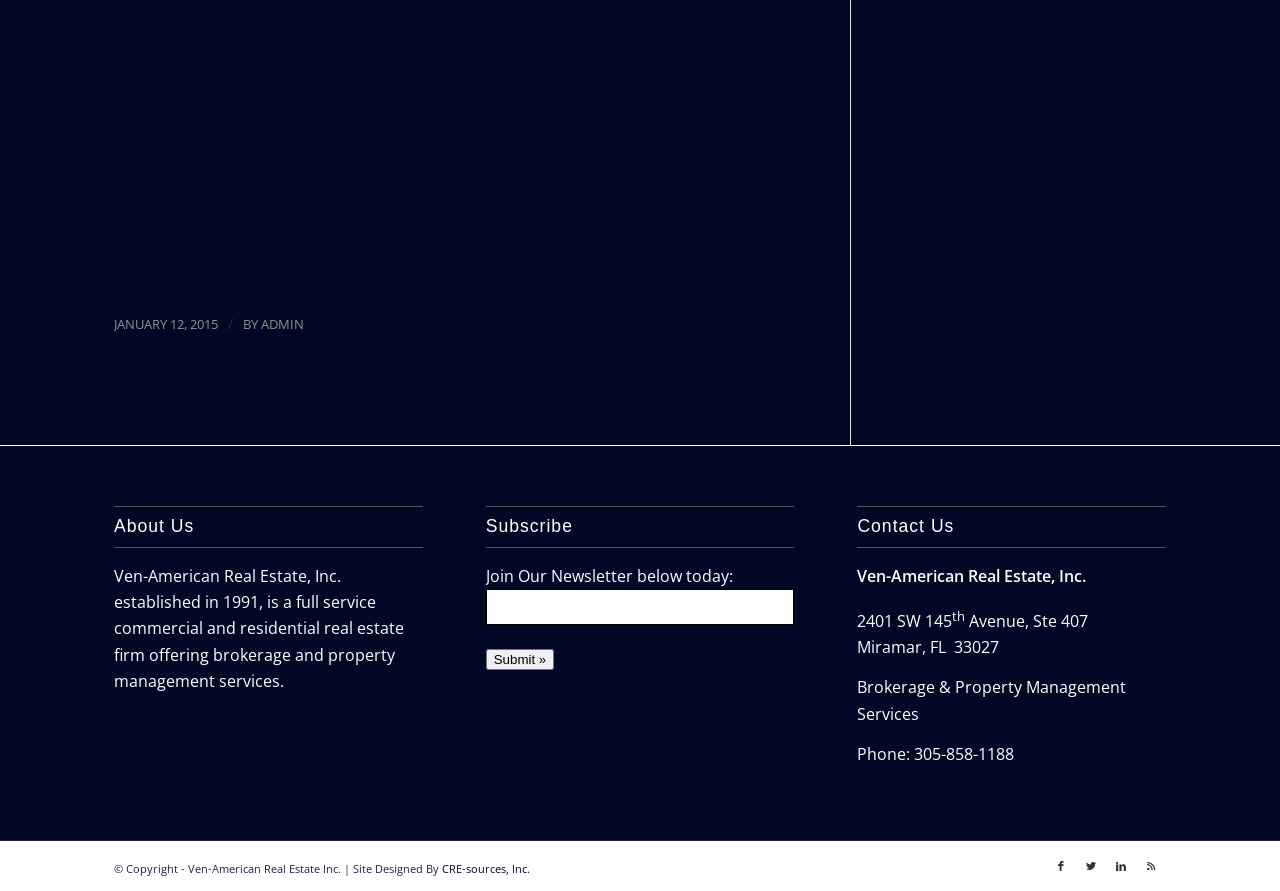What is the address of the company?
By examining the image, provide a one-word or phrase answer.

2401 SW 145th Avenue, Ste 407, Miramar, FL 33027